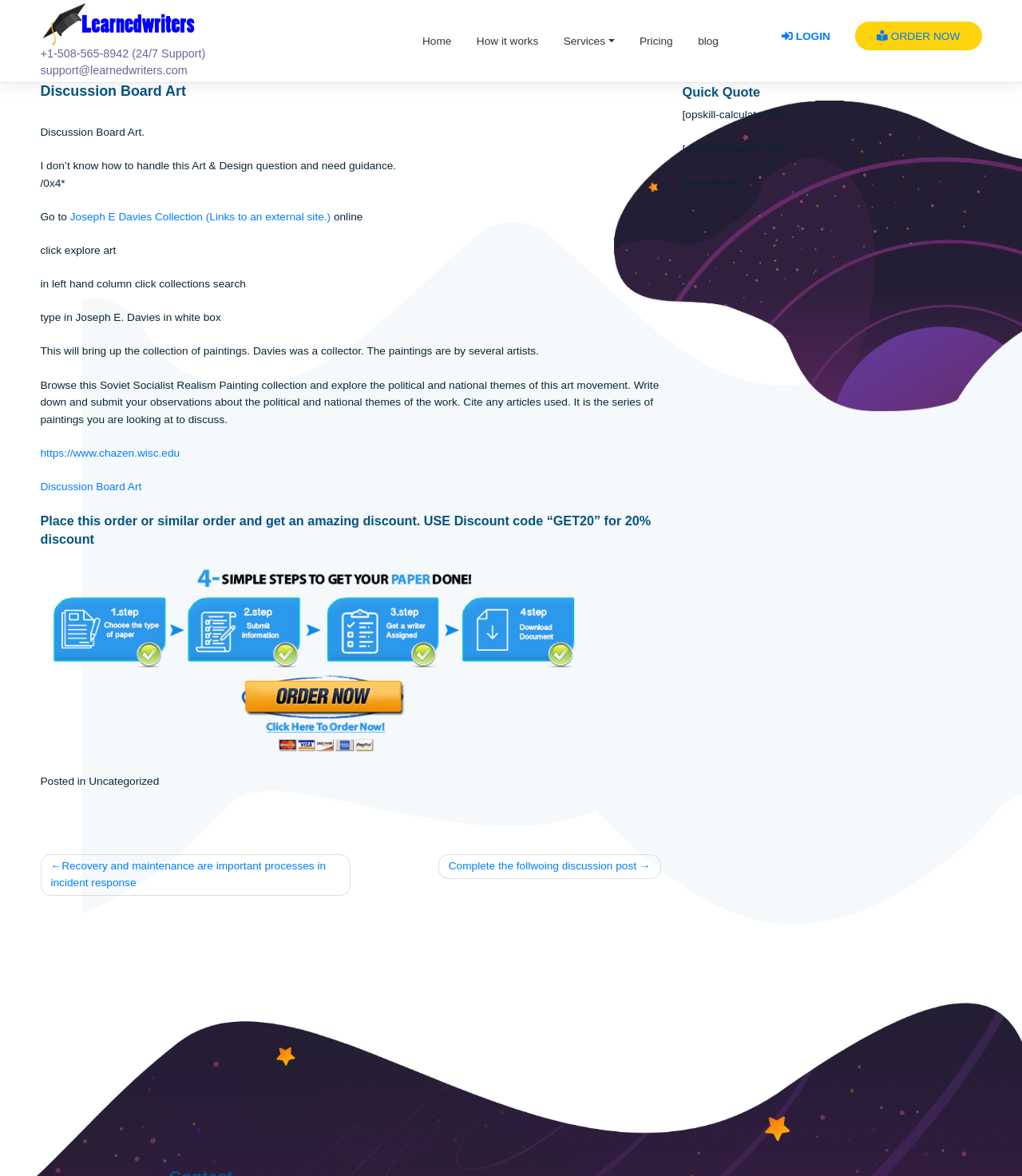Generate a comprehensive description of the webpage content.

The webpage is about "Discussion Board Art" and appears to be a blog post or article. At the top left, there is a logo image and a link to "learnedwriters" alongside a phone number and email address for support. 

To the right of the logo, there is a navigation menu with links to "Home", "How it works", "Services", "Pricing", "blog", and "LOGIN". 

Below the navigation menu, the main content of the page begins with a heading that reads "Discussion Board Art". The article discusses how to handle an Art & Design question, providing guidance on how to explore art collections online. The text is divided into several paragraphs, with links to external sites and collections.

There are a total of 7 links within the article, including one to an external site and another to a collection of paintings. The article also includes a call to action, encouraging readers to place an order and use a discount code.

At the bottom of the page, there is a footer section with a link to "Posts" and a post navigation section with links to previous and next posts. Additionally, there are two static text elements with what appears to be calculator and writer information.